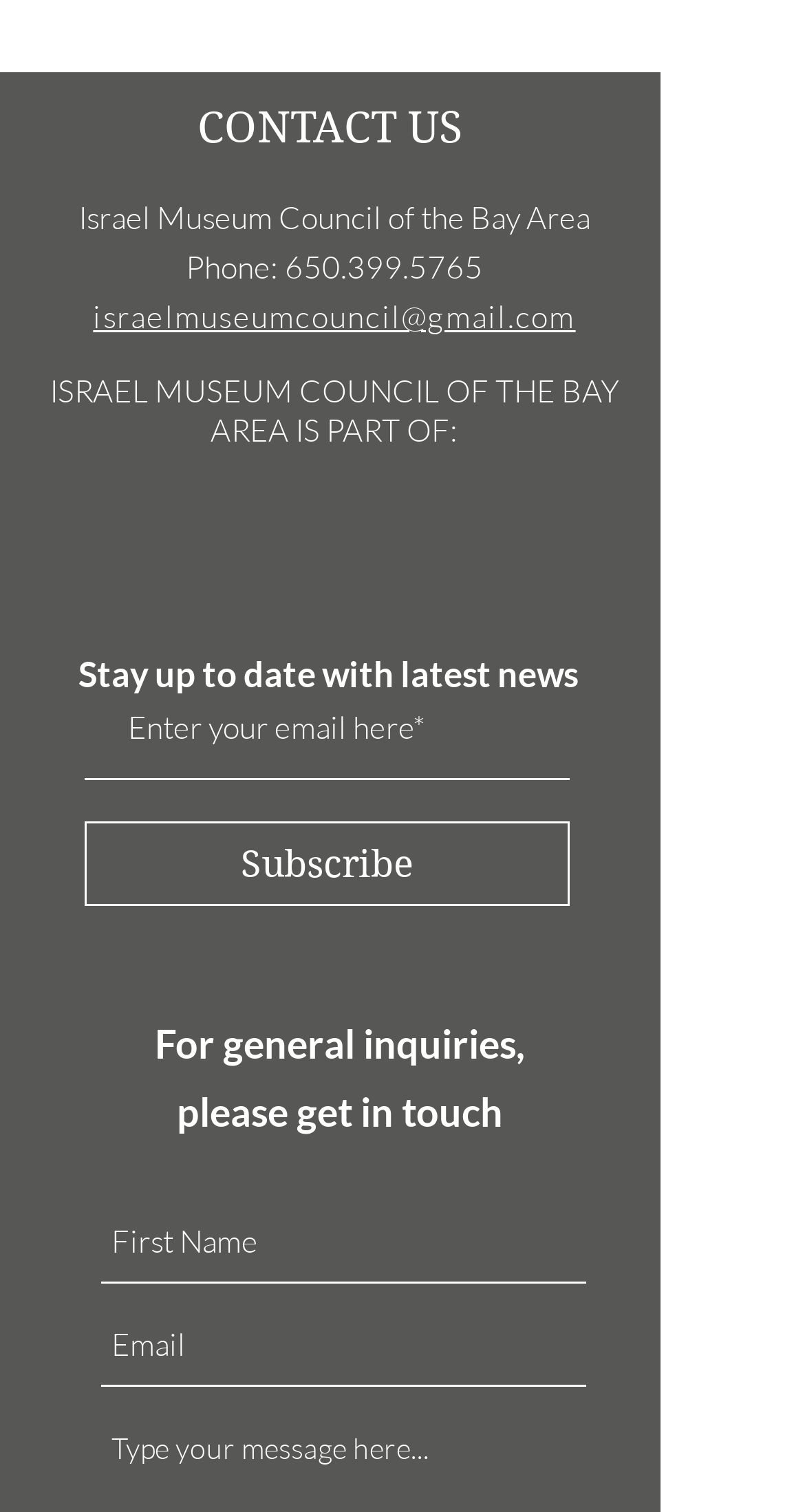Please provide a brief answer to the question using only one word or phrase: 
How many textboxes are there for general inquiries?

2